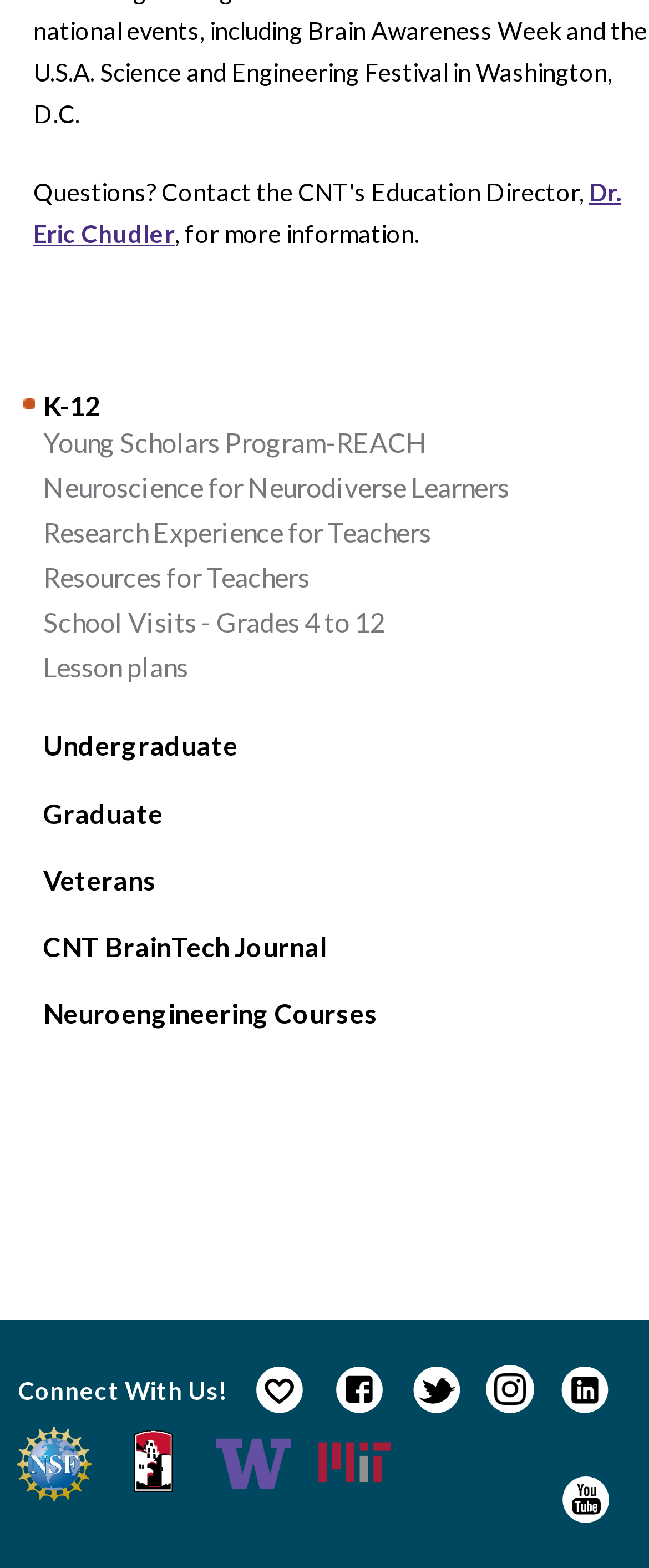Please provide a comprehensive answer to the question based on the screenshot: What is the purpose of the 'Resources for Teachers' link?

The 'Resources for Teachers' link is part of the navigation menu, which suggests that it provides resources, materials, or information specifically for teachers.